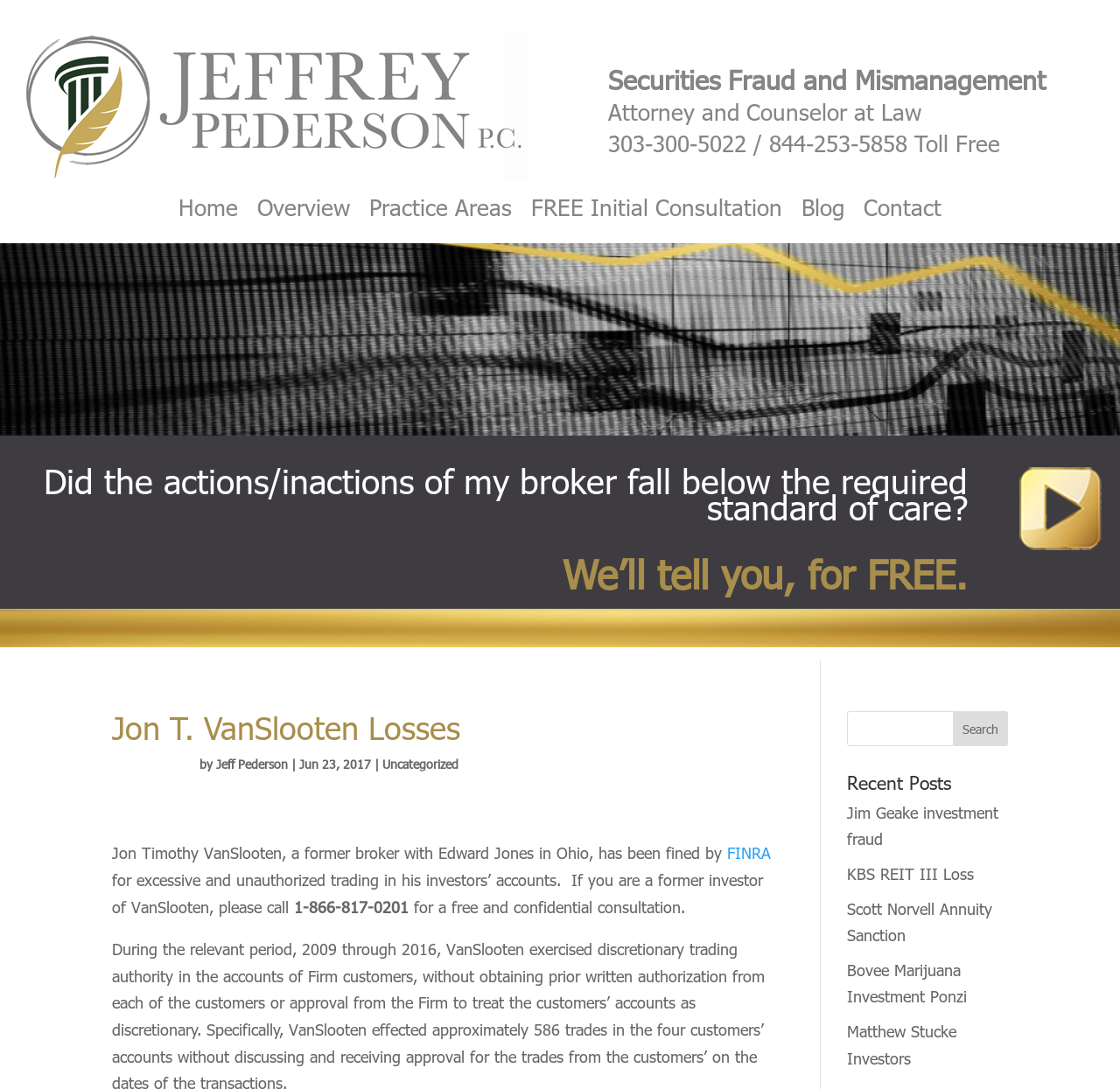Please determine the primary heading and provide its text.

Jon T. VanSlooten Losses